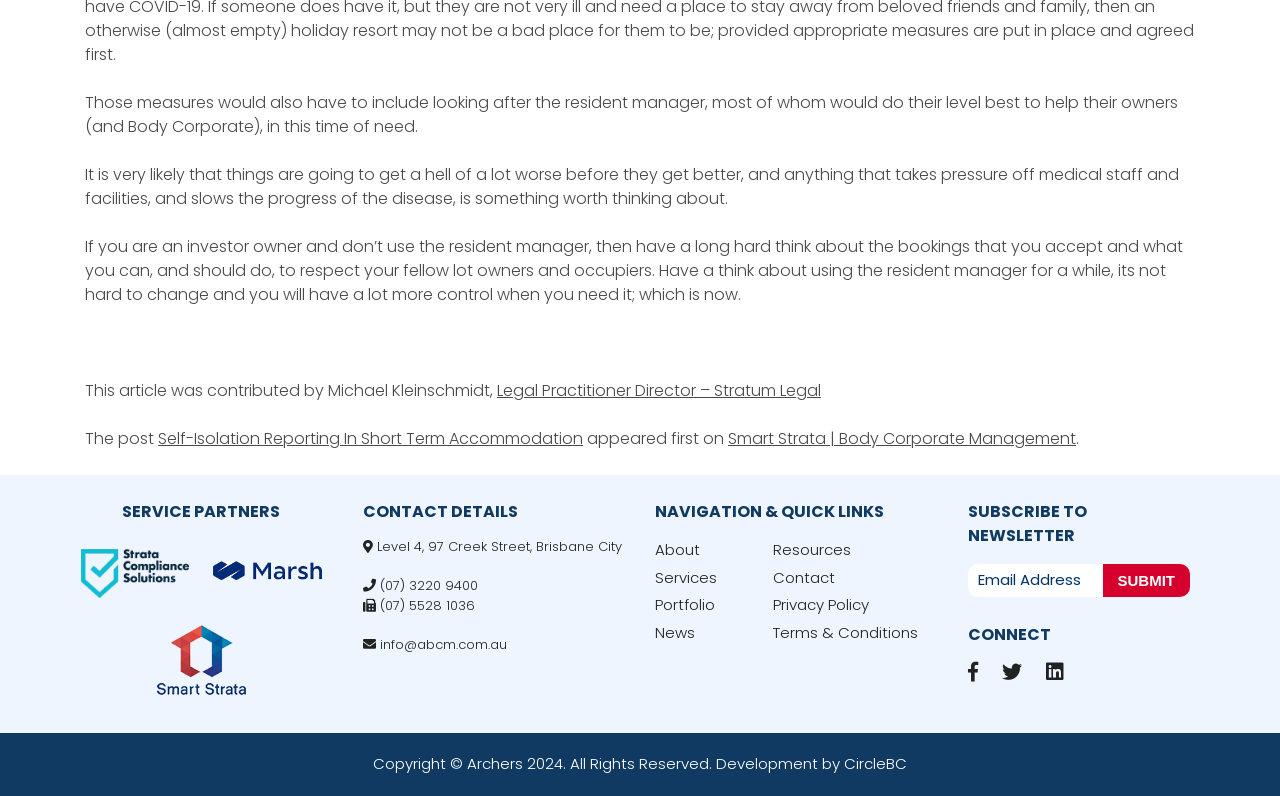What is the phone number of the company?
Can you provide a detailed and comprehensive answer to the question?

The phone number of the company can be found in the 'CONTACT DETAILS' section of the webpage. This section is located near the bottom of the webpage and lists the company's phone numbers, including (07) 3220 9400.